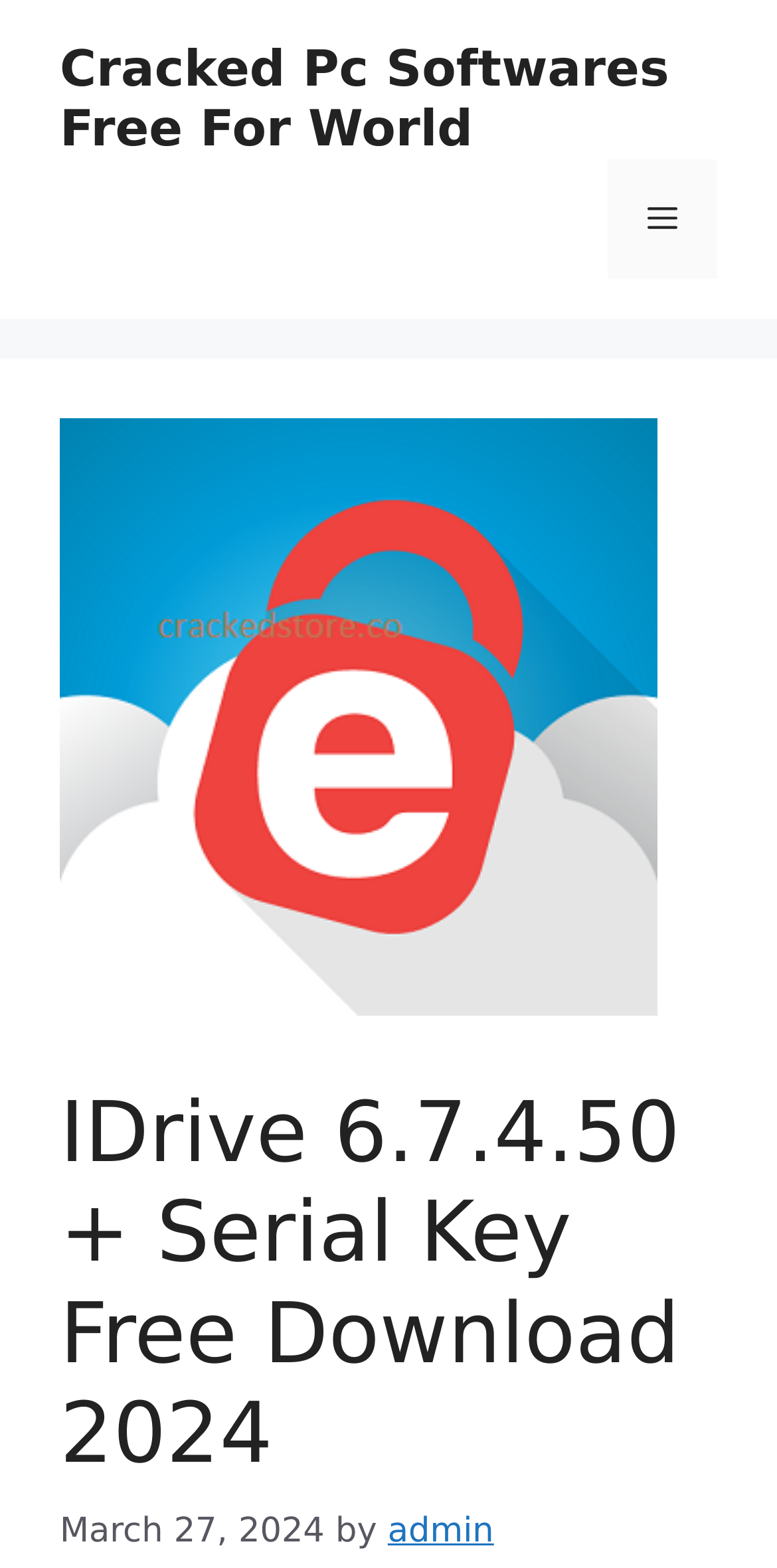Given the element description, predict the bounding box coordinates in the format (top-left x, top-left y, bottom-right x, bottom-right y). Make sure all values are between 0 and 1. Here is the element description: Menu

[0.782, 0.102, 0.923, 0.178]